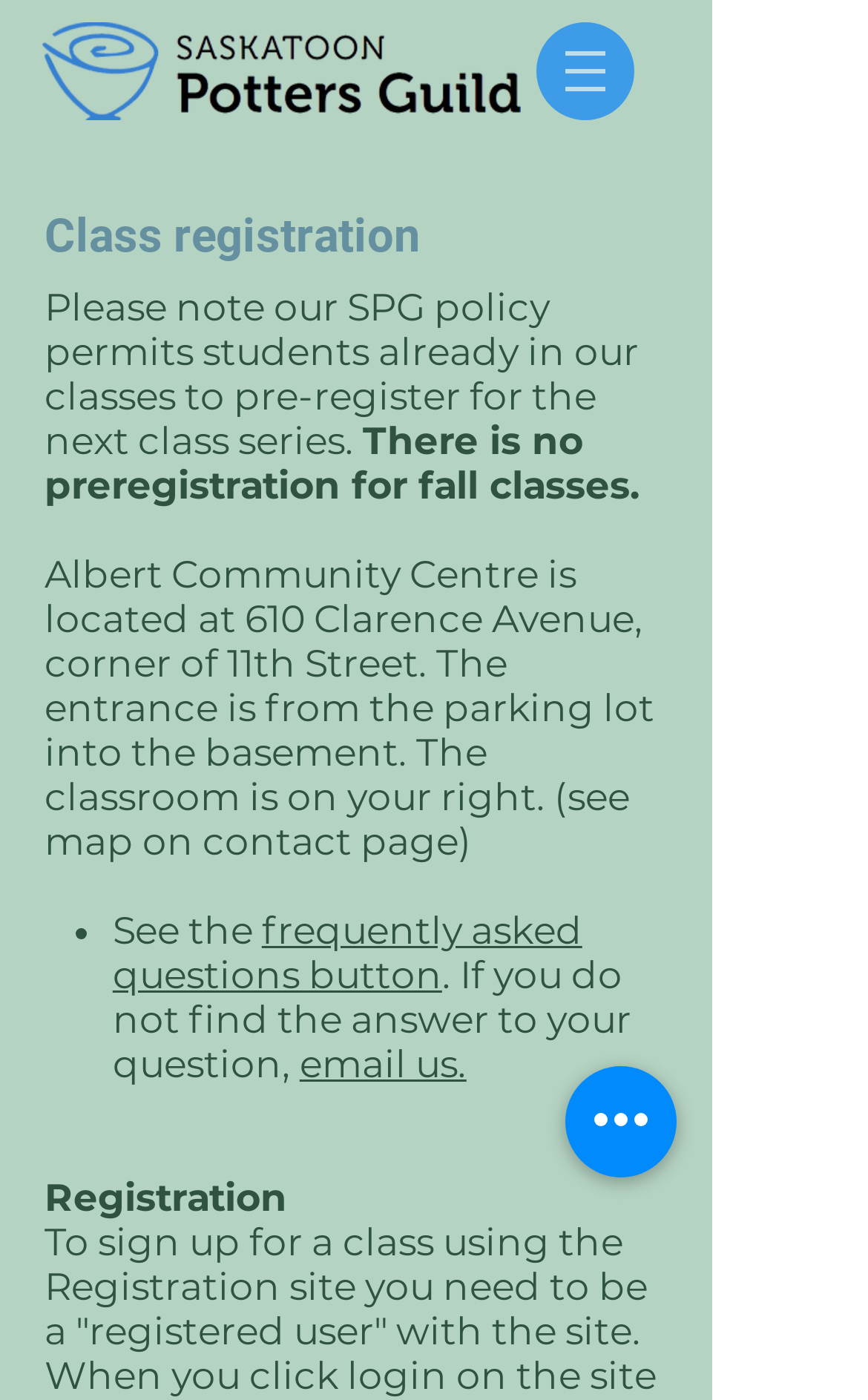Extract the bounding box coordinates of the UI element described by: "email us.". The coordinates should include four float numbers ranging from 0 to 1, e.g., [left, top, right, bottom].

[0.345, 0.744, 0.537, 0.776]